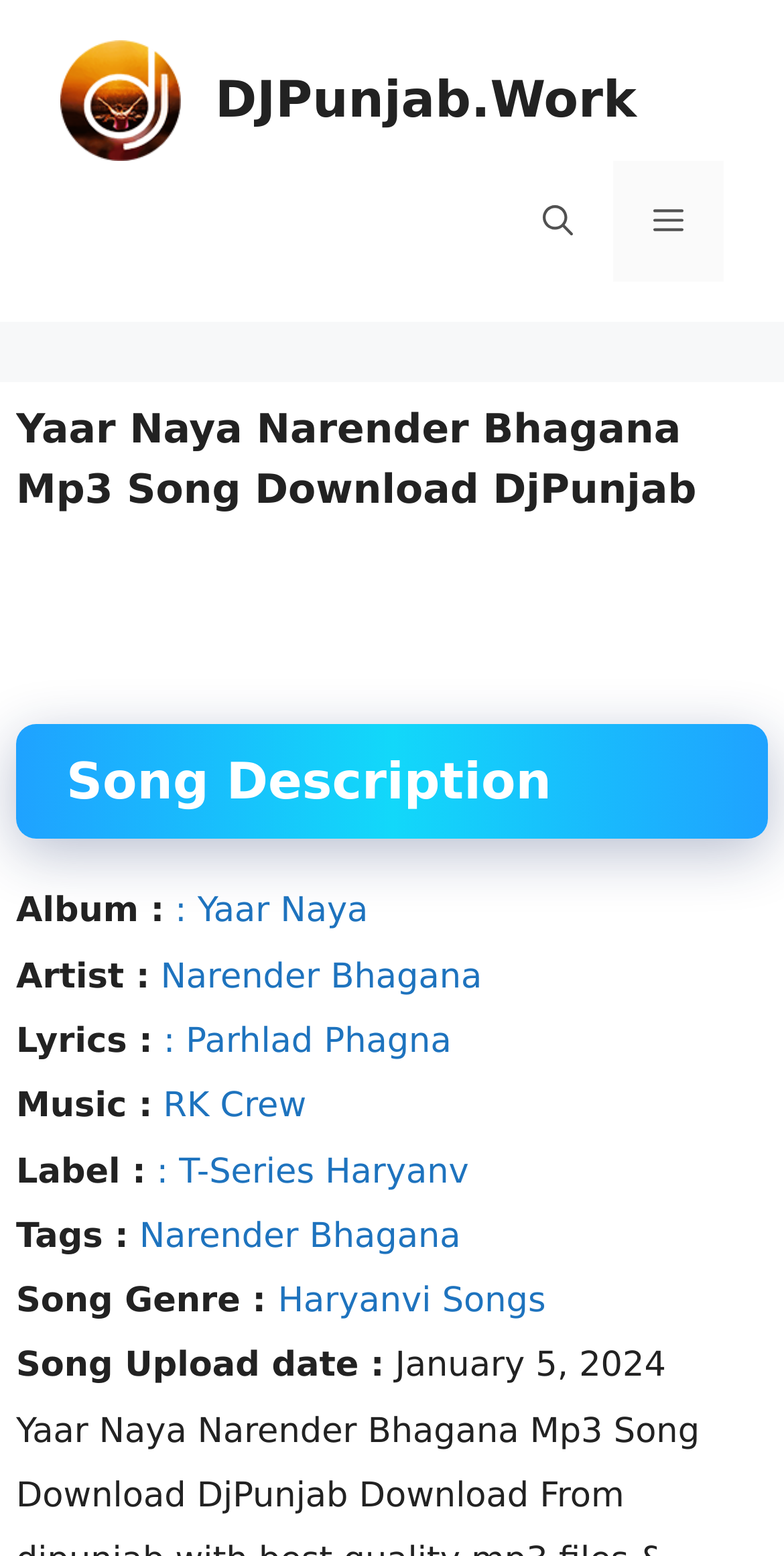Please indicate the bounding box coordinates for the clickable area to complete the following task: "Click on the DJPunjab.Work logo". The coordinates should be specified as four float numbers between 0 and 1, i.e., [left, top, right, bottom].

[0.077, 0.026, 0.231, 0.103]